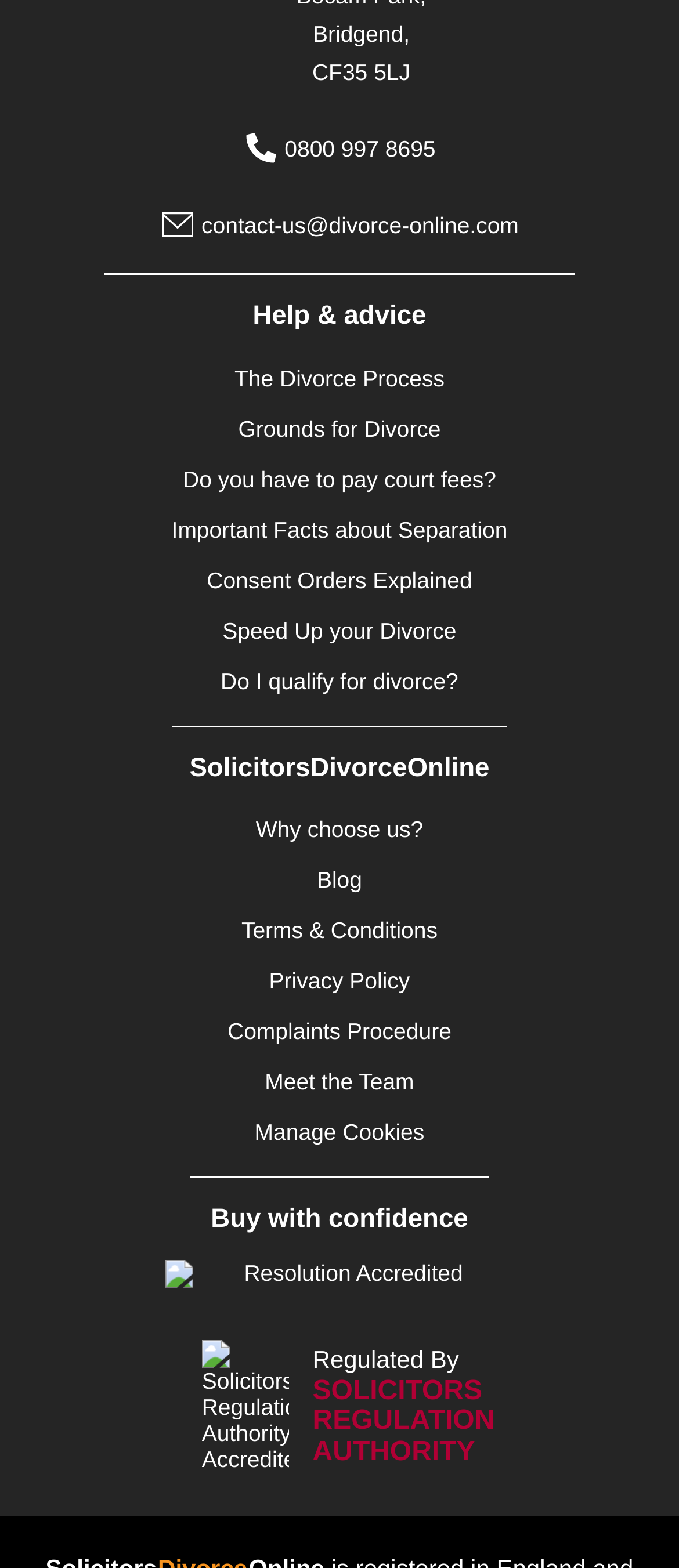Identify the bounding box coordinates necessary to click and complete the given instruction: "Read about the divorce process".

[0.345, 0.233, 0.655, 0.249]